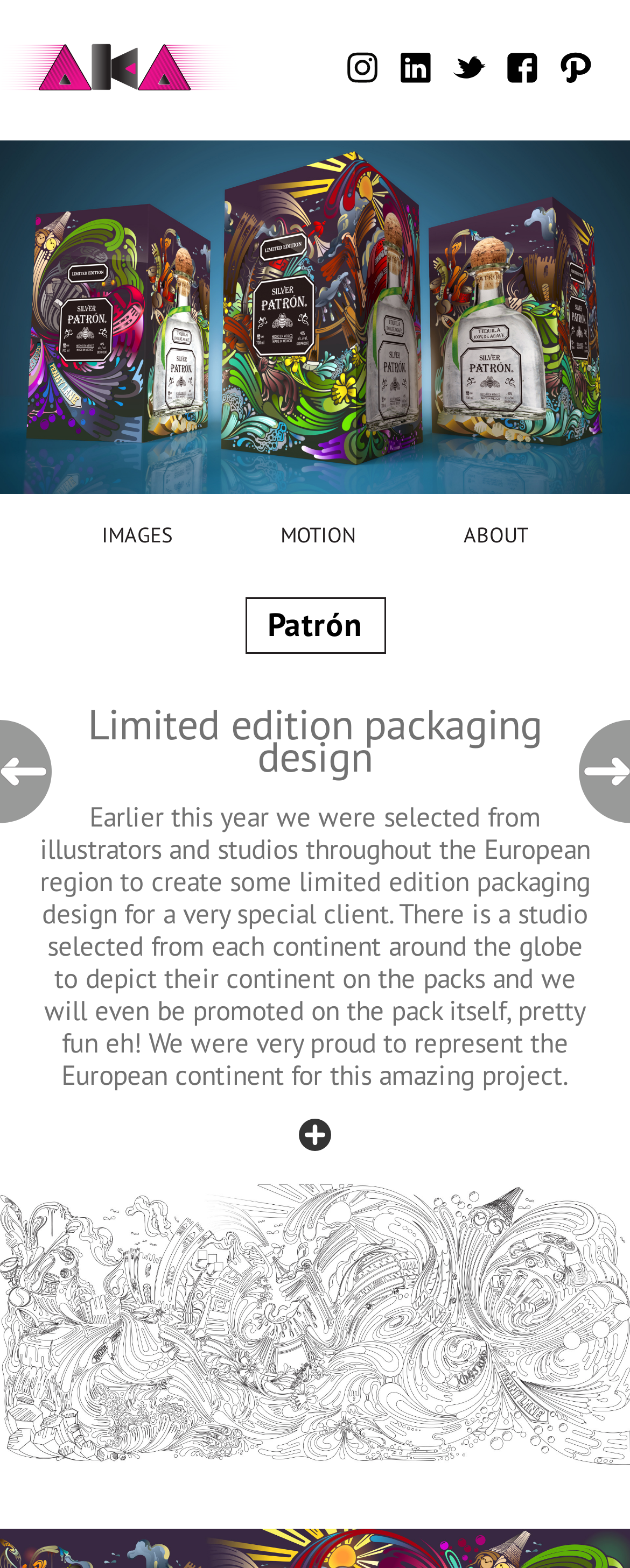Find the bounding box coordinates of the element to click in order to complete the given instruction: "Learn more about A.k.A."

[0.736, 0.333, 0.838, 0.355]